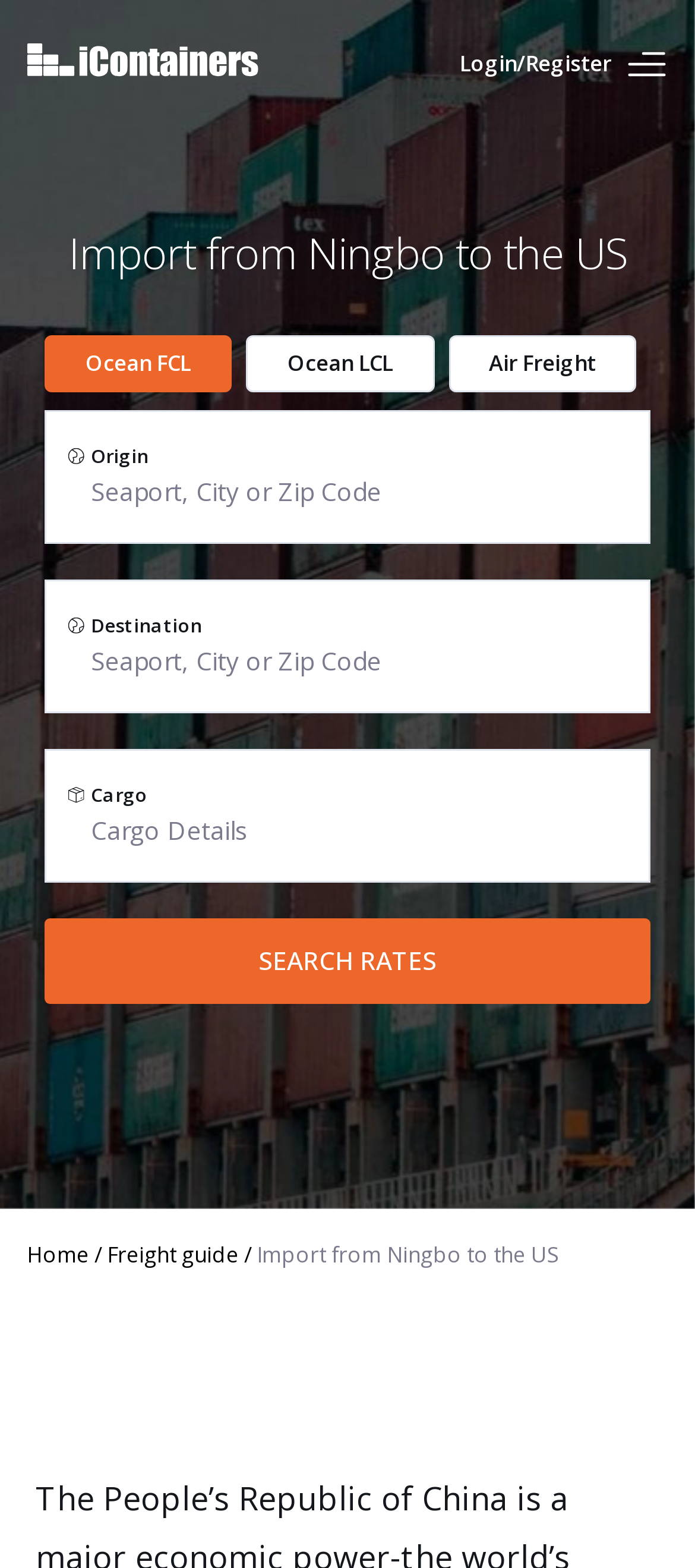What is the current page in the breadcrumb?
Offer a detailed and exhaustive answer to the question.

The breadcrumb section at the bottom of the webpage shows the current page as 'Import from Ningbo to the US', which is also the main heading of the webpage.